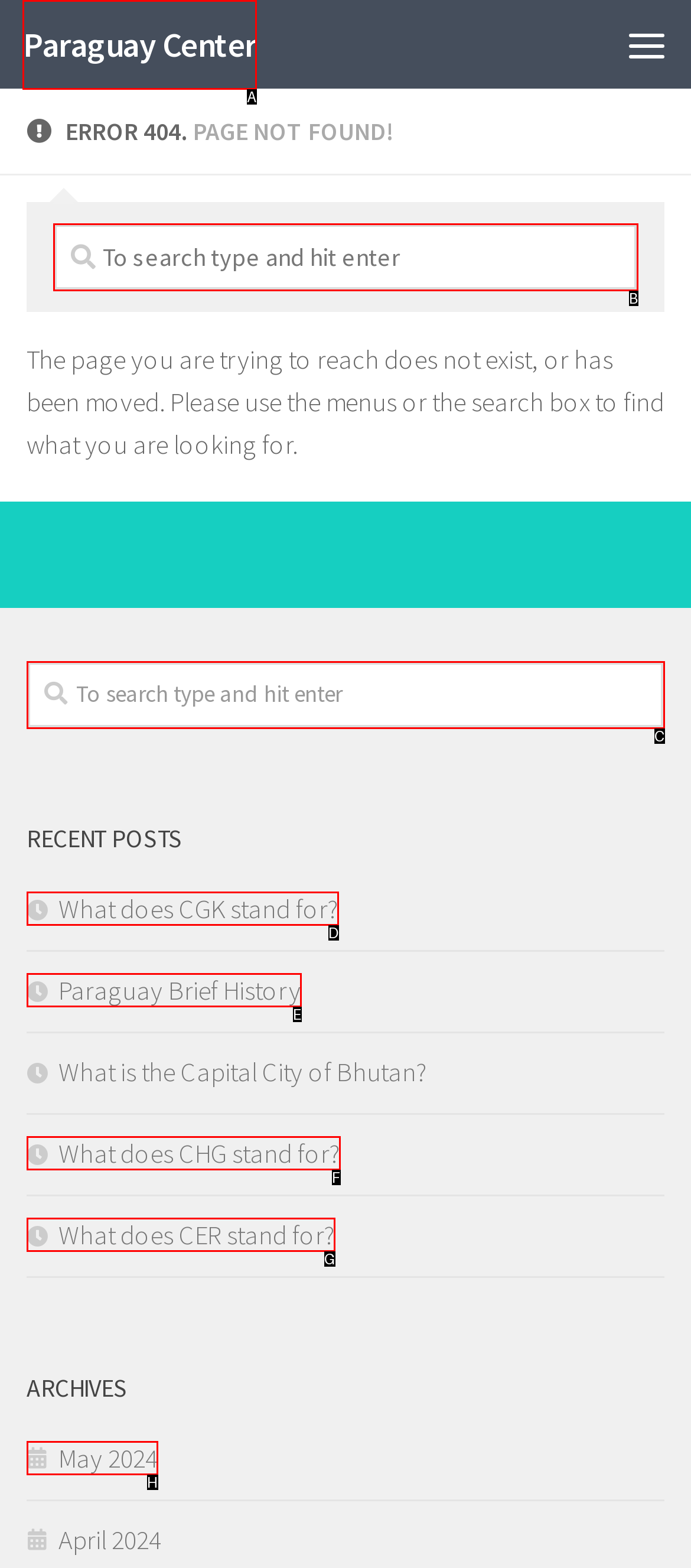Which option should I select to accomplish the task: click the Paraguay Center link? Respond with the corresponding letter from the given choices.

A